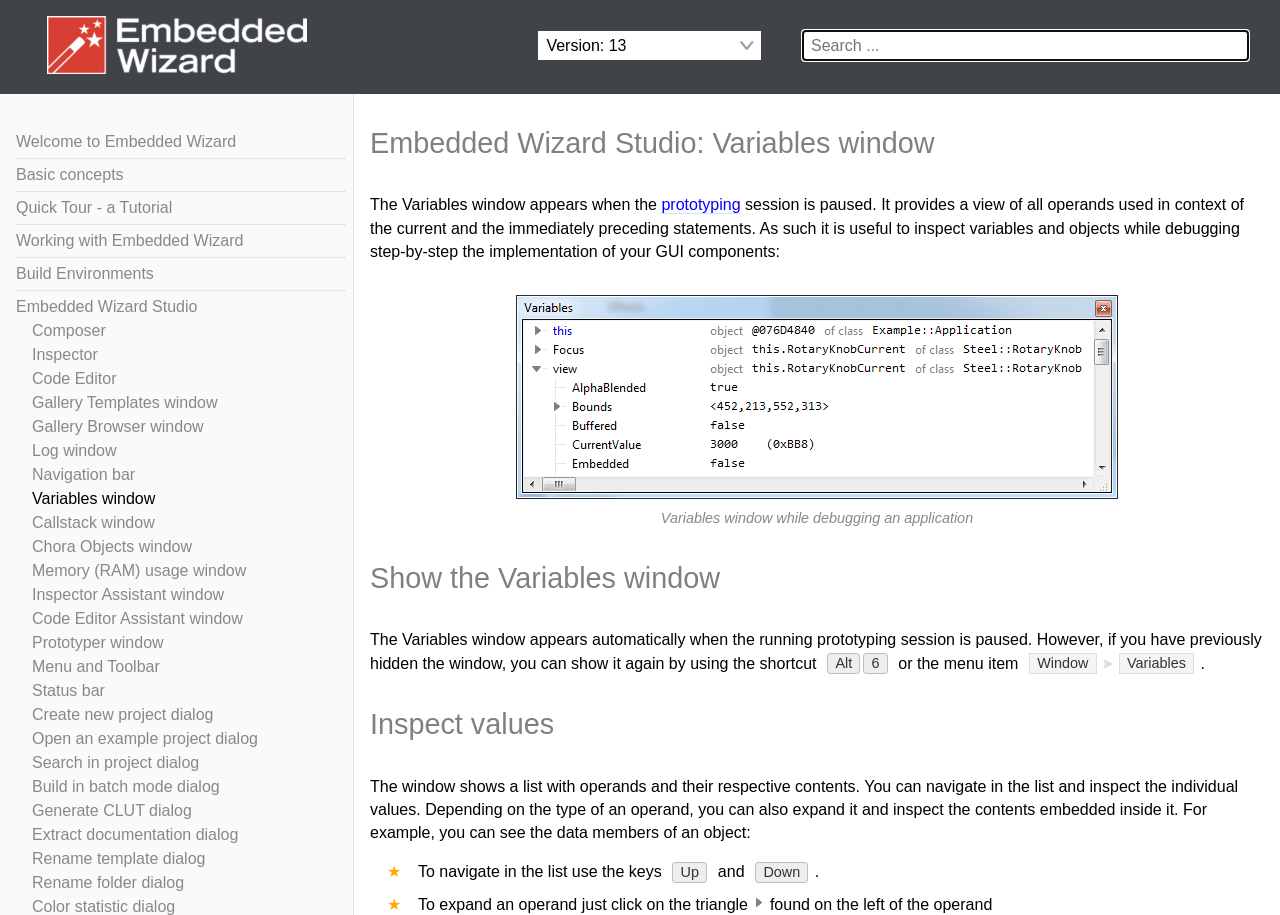Given the description of the UI element: "Basic concepts", predict the bounding box coordinates in the form of [left, top, right, bottom], with each value being a float between 0 and 1.

[0.012, 0.181, 0.097, 0.2]